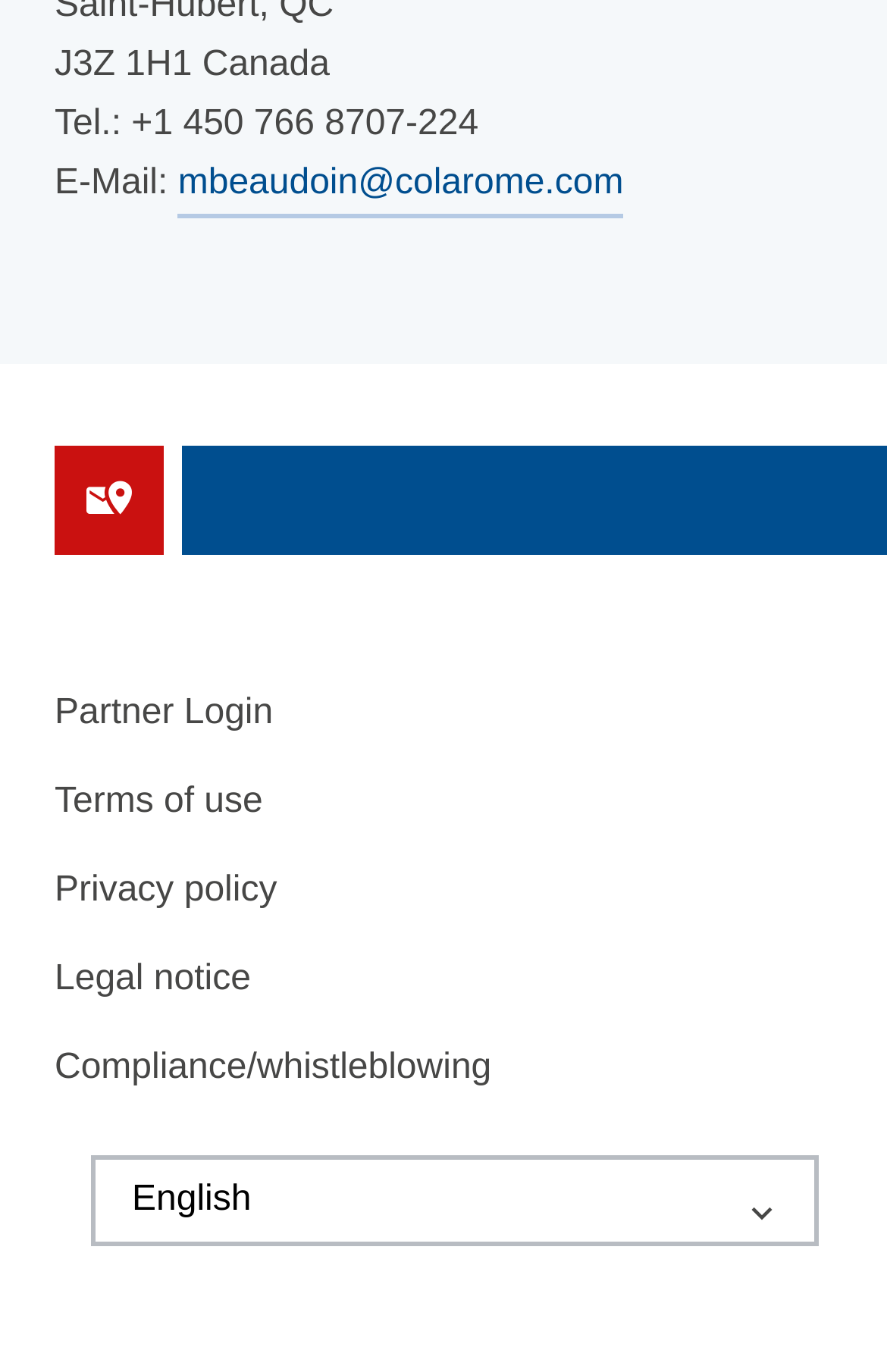What is the email address?
Using the information from the image, give a concise answer in one word or a short phrase.

mbeaudoin@colarome.com